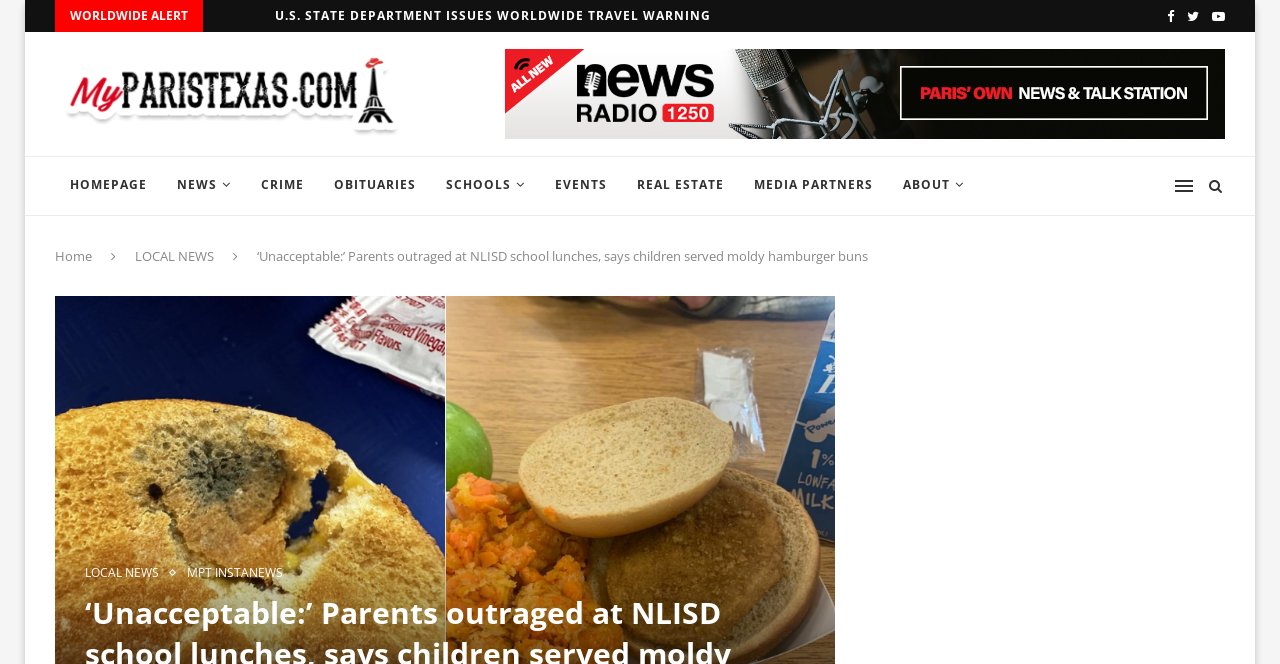What is the name of the website?
Refer to the image and provide a one-word or short phrase answer.

MyParisTexas